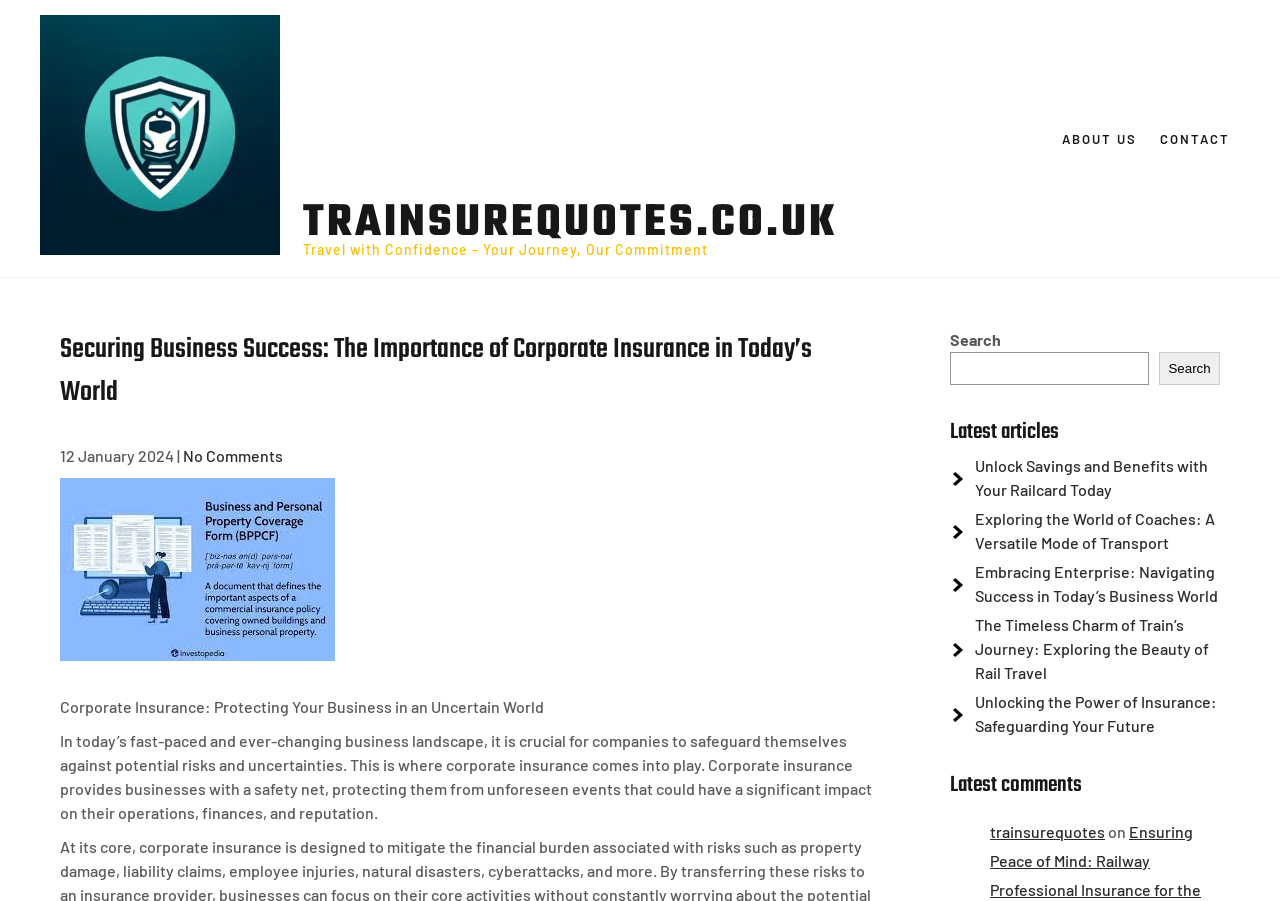What is the purpose of corporate insurance according to the article?
Based on the image, give a concise answer in the form of a single word or short phrase.

Protecting businesses from unforeseen events